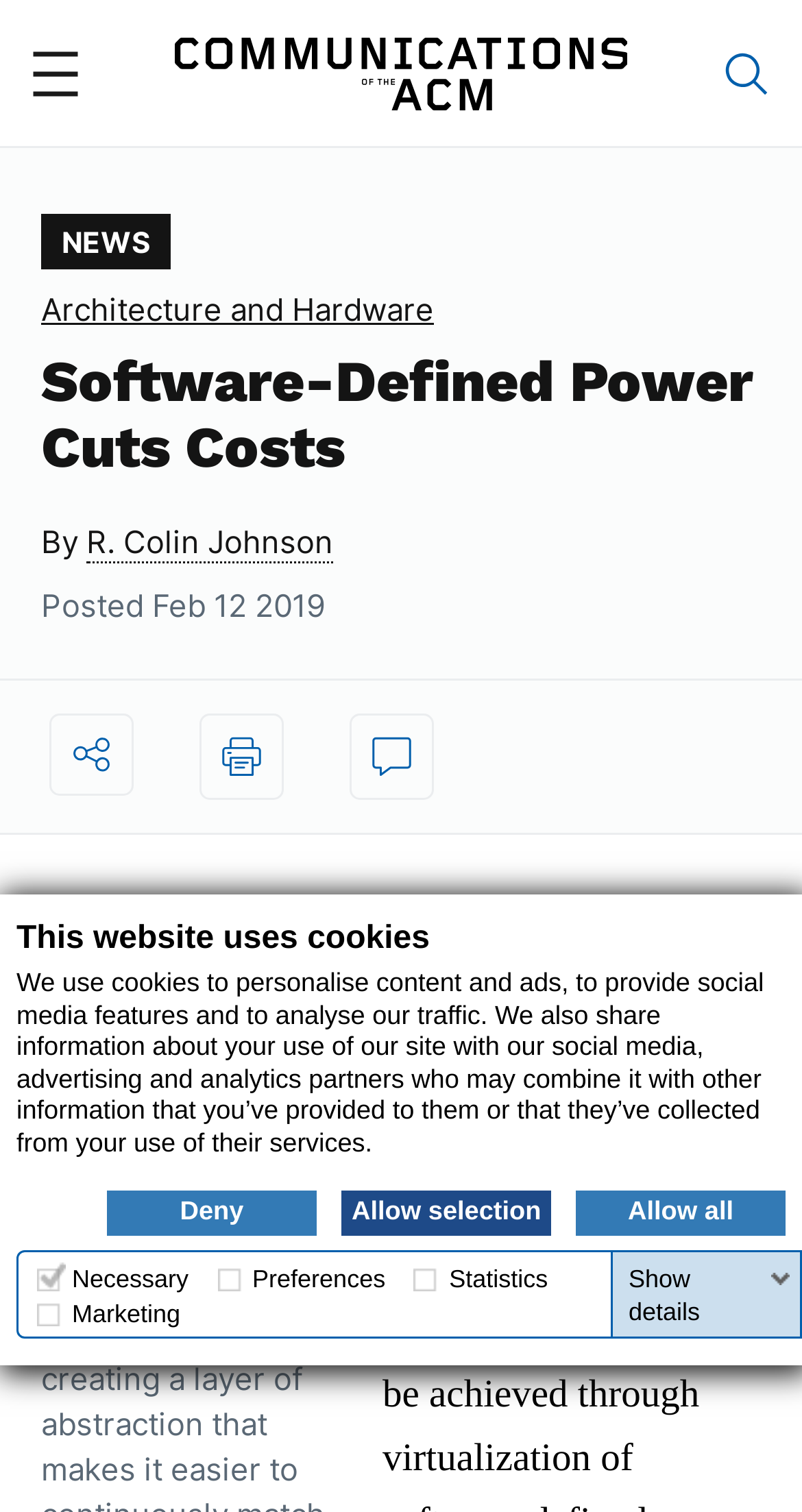Answer the question below with a single word or a brief phrase: 
Who is the author of the article?

R. Colin Johnson